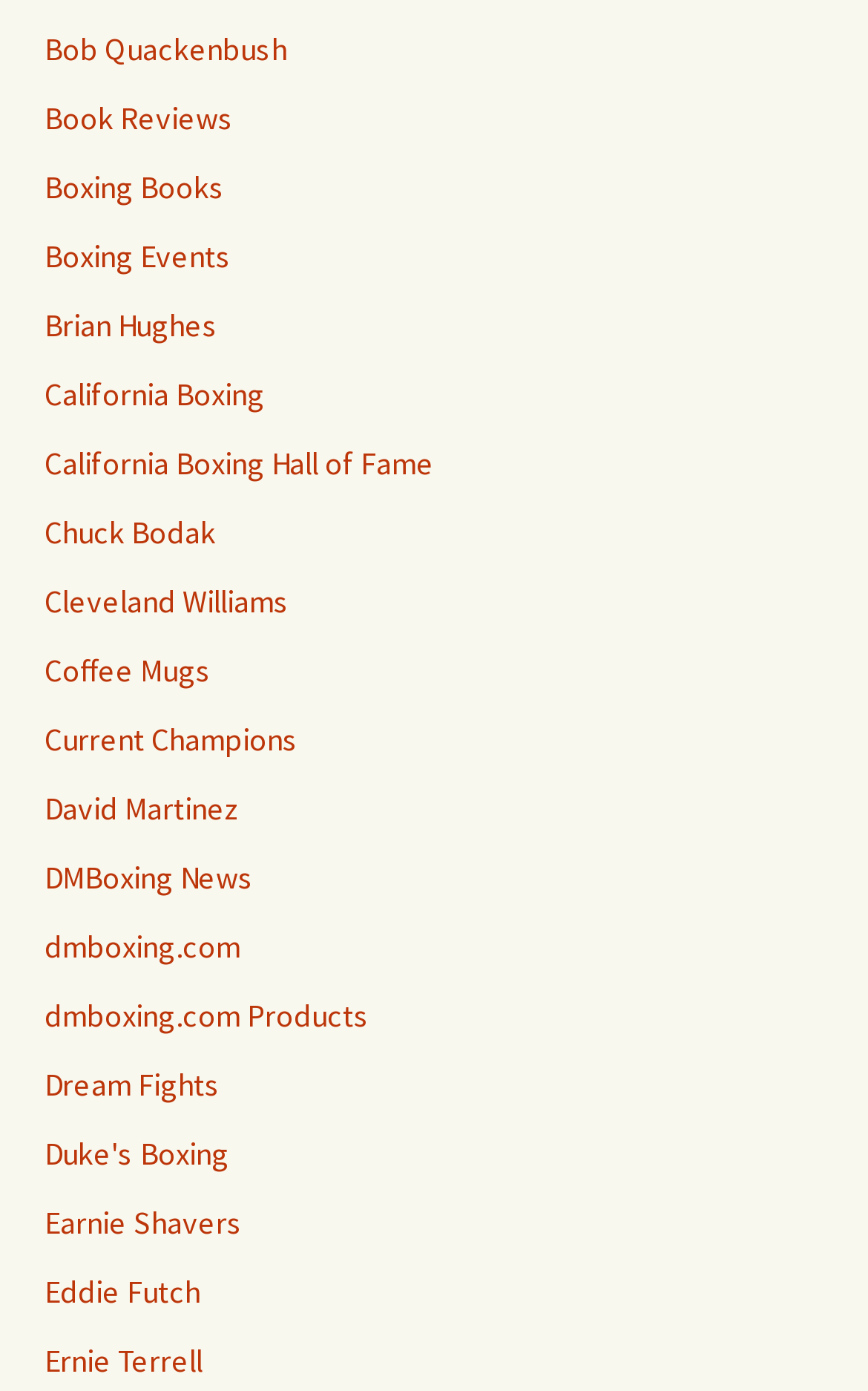Respond with a single word or phrase for the following question: 
How many links are there on this webpage?

21